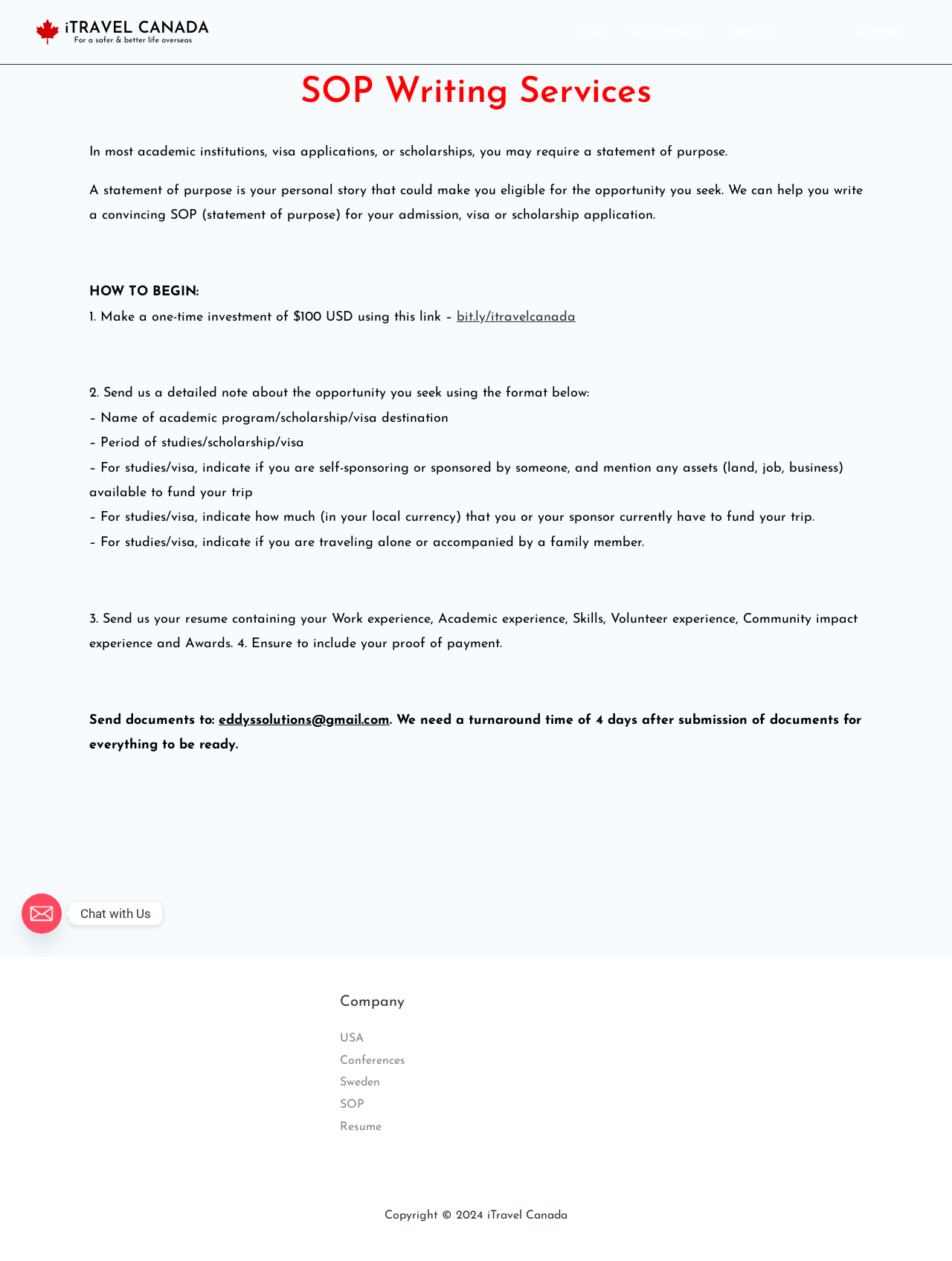Please look at the image and answer the question with a detailed explanation: What is the turnaround time for the SOP writing service?

According to the webpage, the turnaround time for the SOP writing service is 4 days after submission of documents, as stated in the text 'We need a turnaround time of 4 days after submission of documents for everything to be ready.'